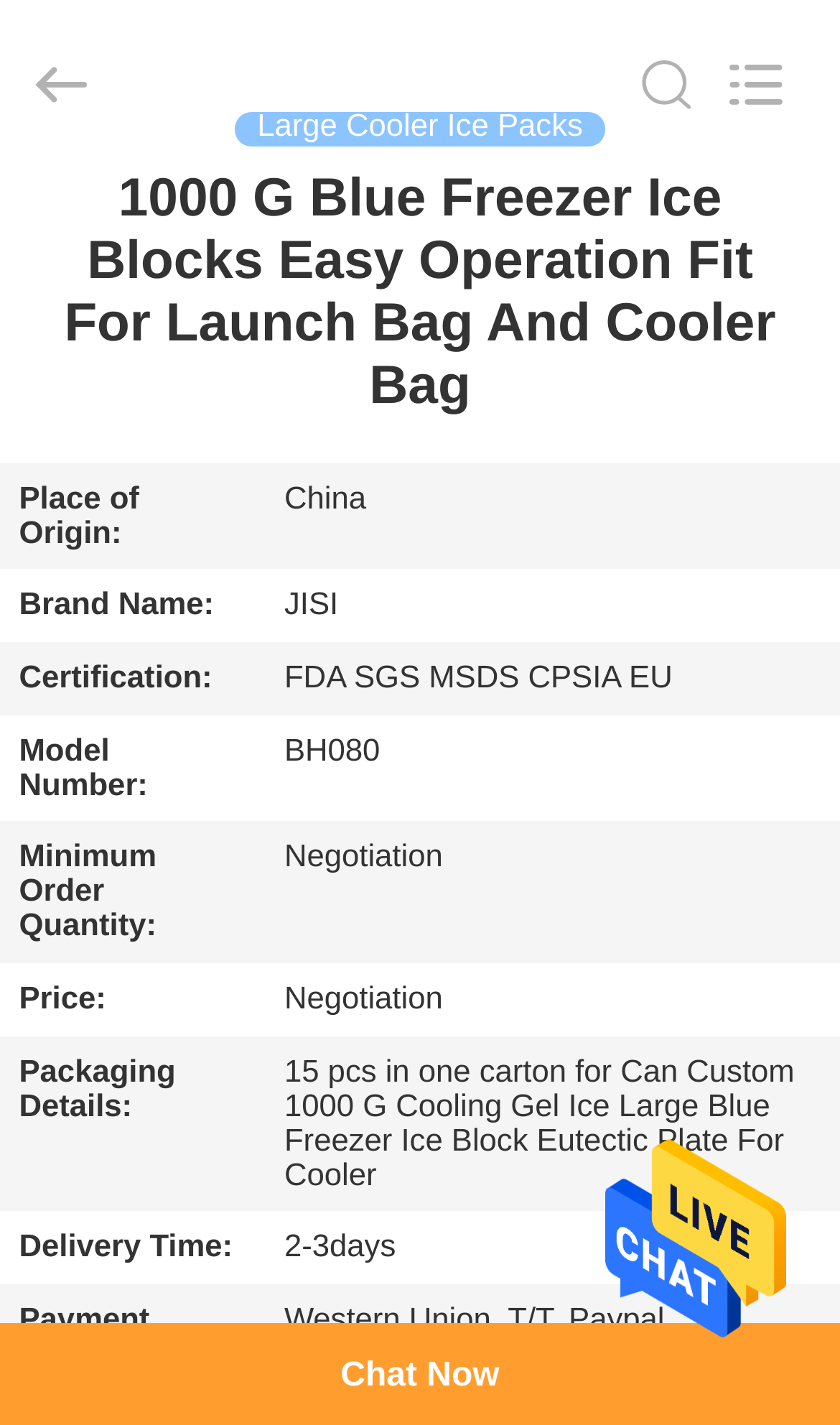Based on the visual content of the image, answer the question thoroughly: What is the certification of the product?

I found the certification by looking at the table that lists the product's details. The row with the header 'Certification:' has a cell that contains the text 'FDA SGS MSDS CPSIA EU', which are the certifications of the product.